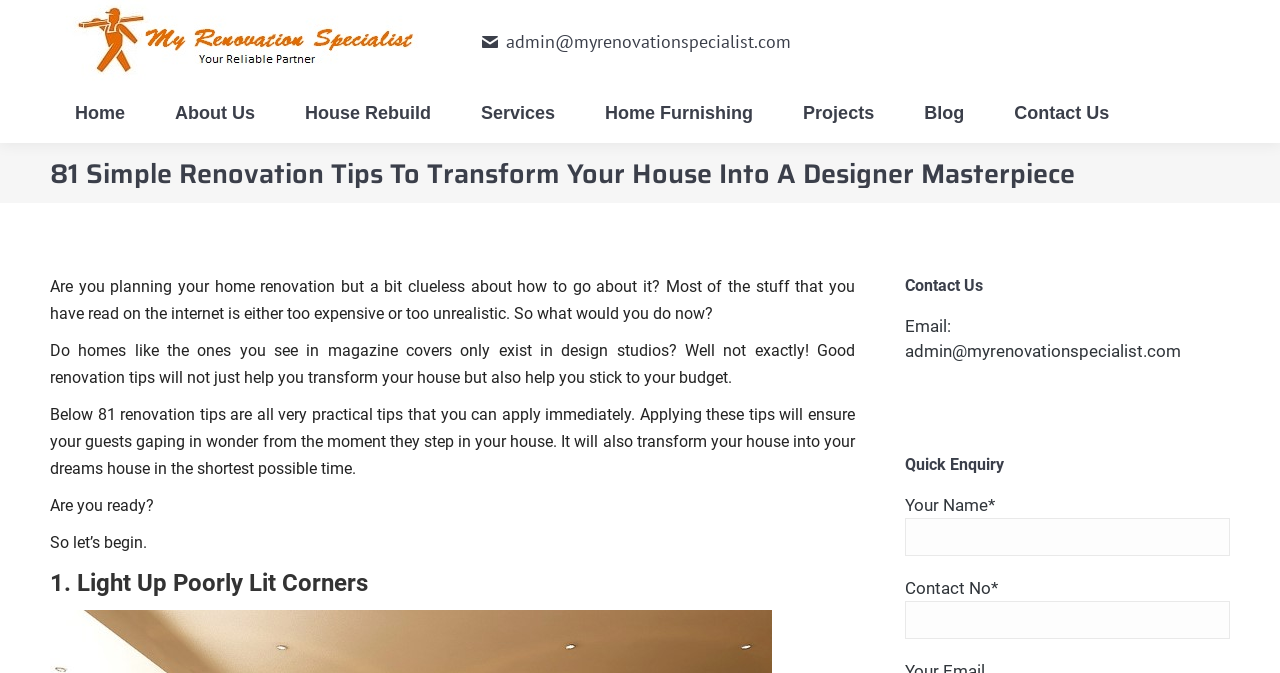Please find and provide the title of the webpage.

81 Simple Renovation Tips To Transform Your House Into A Designer Masterpiece